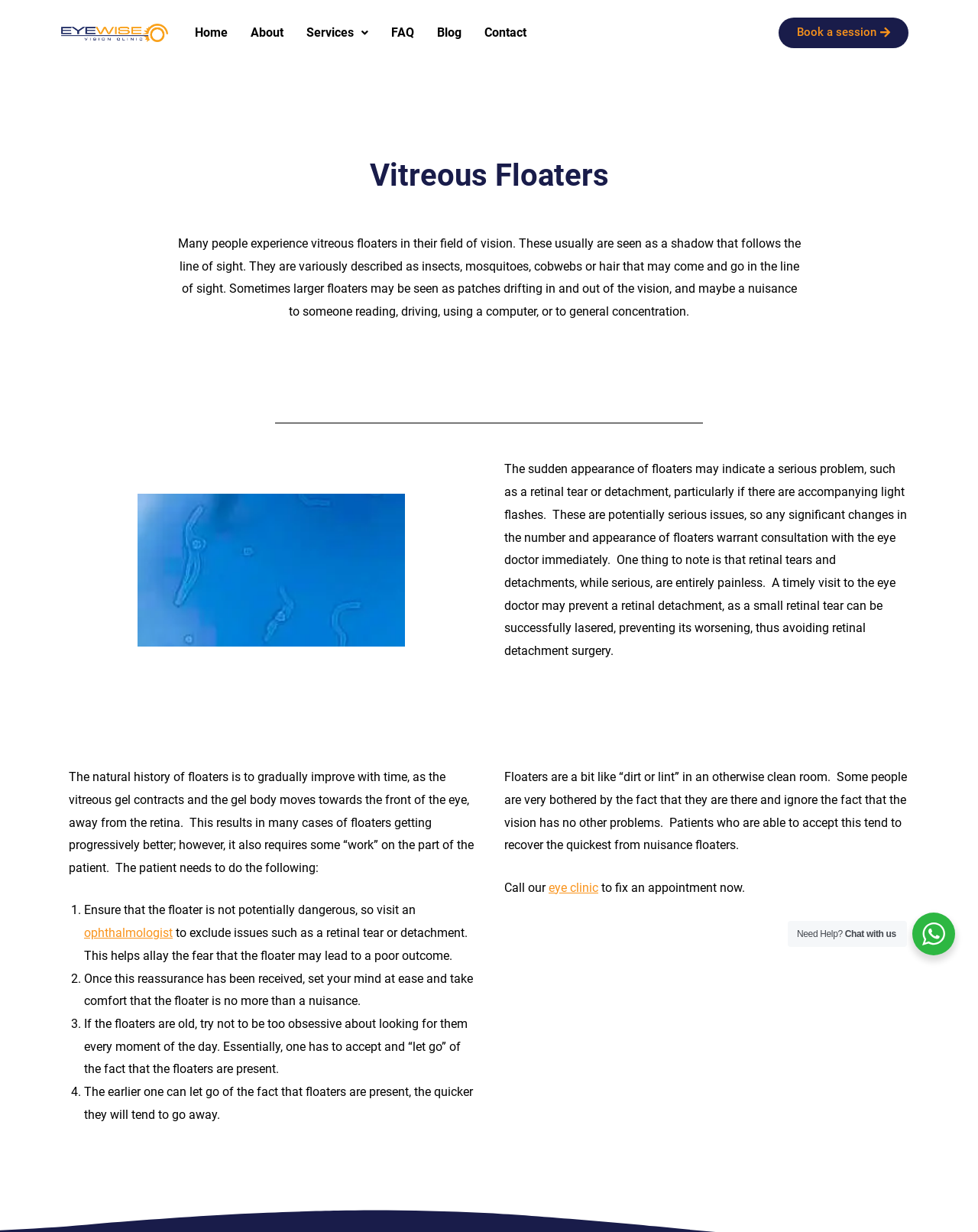Identify the bounding box coordinates of the region that should be clicked to execute the following instruction: "Chat with us".

[0.864, 0.754, 0.916, 0.762]